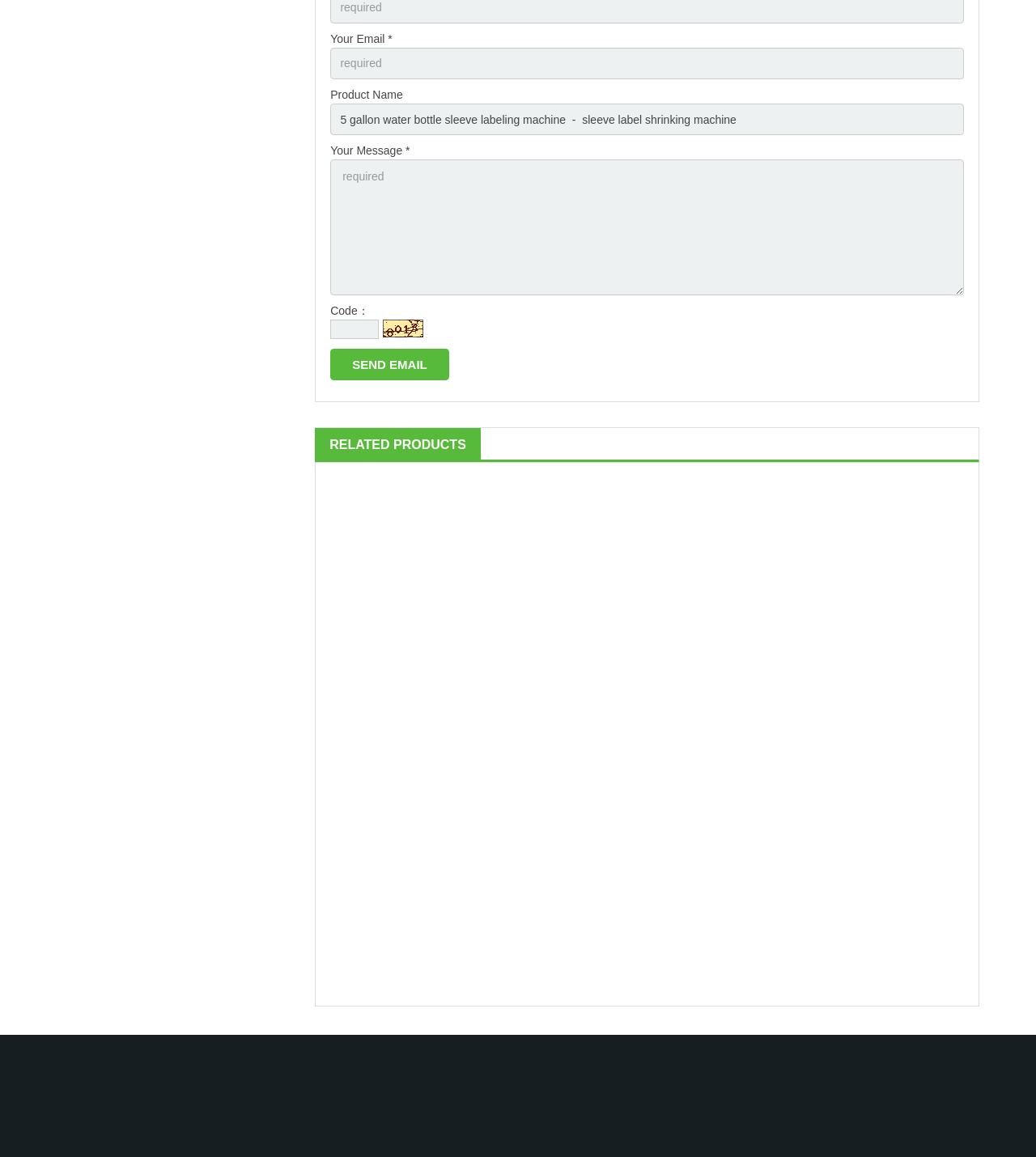What is the purpose of the 'Send Email' button?
Provide a detailed answer to the question, using the image to inform your response.

The 'Send Email' button is located below the 'Your Message' textbox, which suggests that it is used to send an email with the message written in the textbox. This is further supported by the presence of 'Your Email' and 'Product Name' textboxes above, indicating that the email is related to a product inquiry.